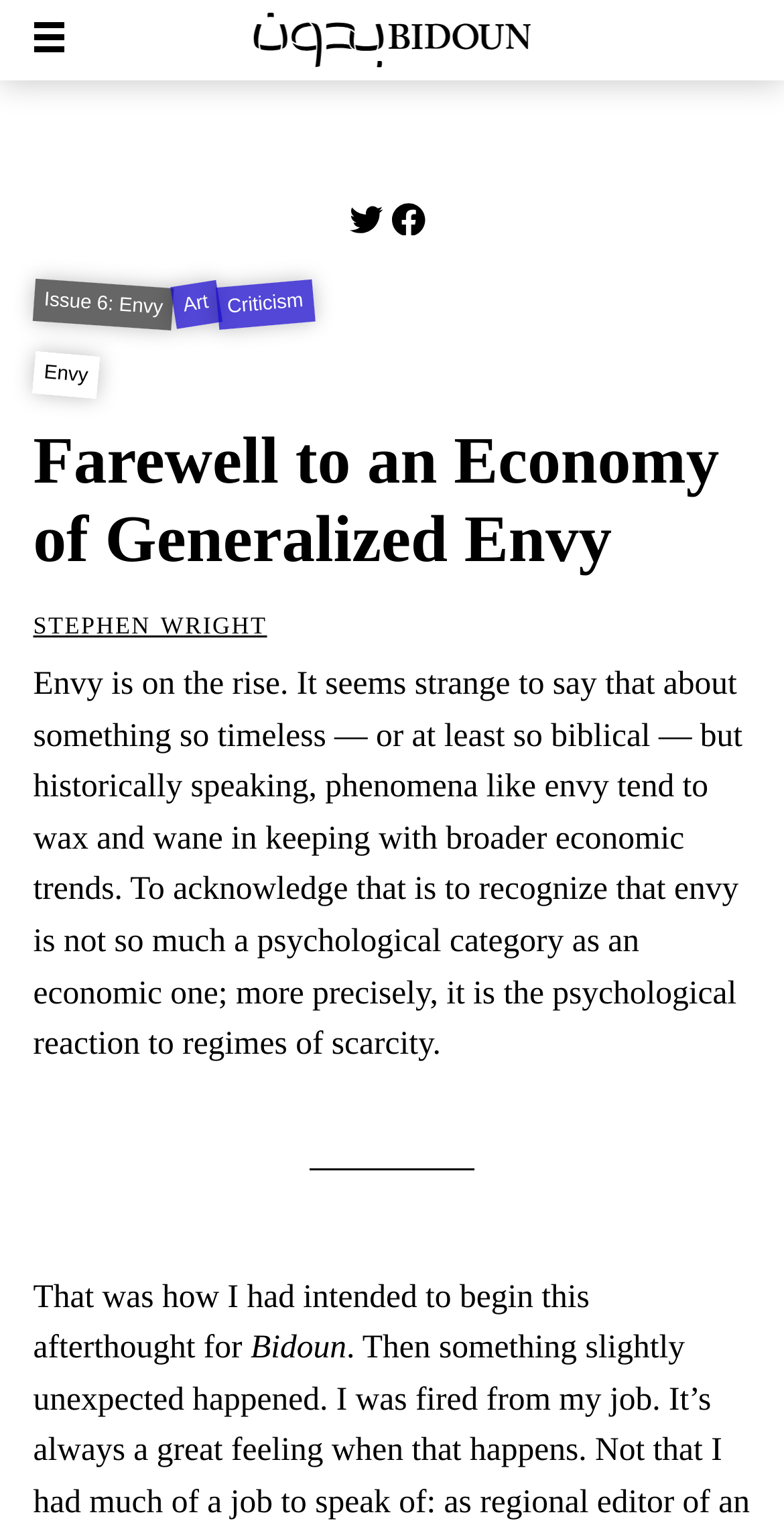Locate the bounding box coordinates of the element that should be clicked to fulfill the instruction: "Click the Toggle menu button".

[0.0, 0.0, 0.123, 0.048]